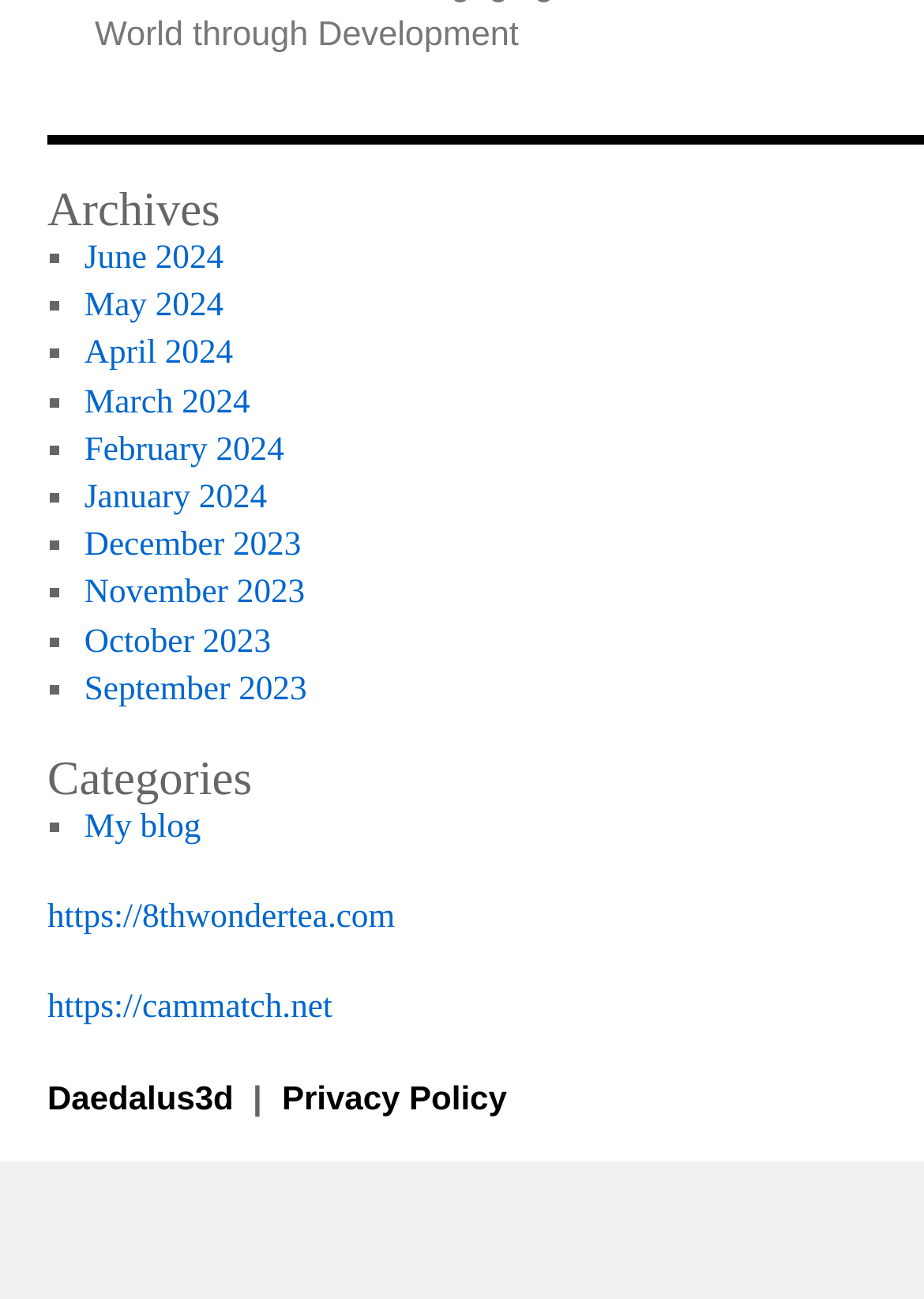Please identify the bounding box coordinates of the element I should click to complete this instruction: 'Visit Daedalus3d website'. The coordinates should be given as four float numbers between 0 and 1, like this: [left, top, right, bottom].

[0.051, 0.83, 0.263, 0.859]